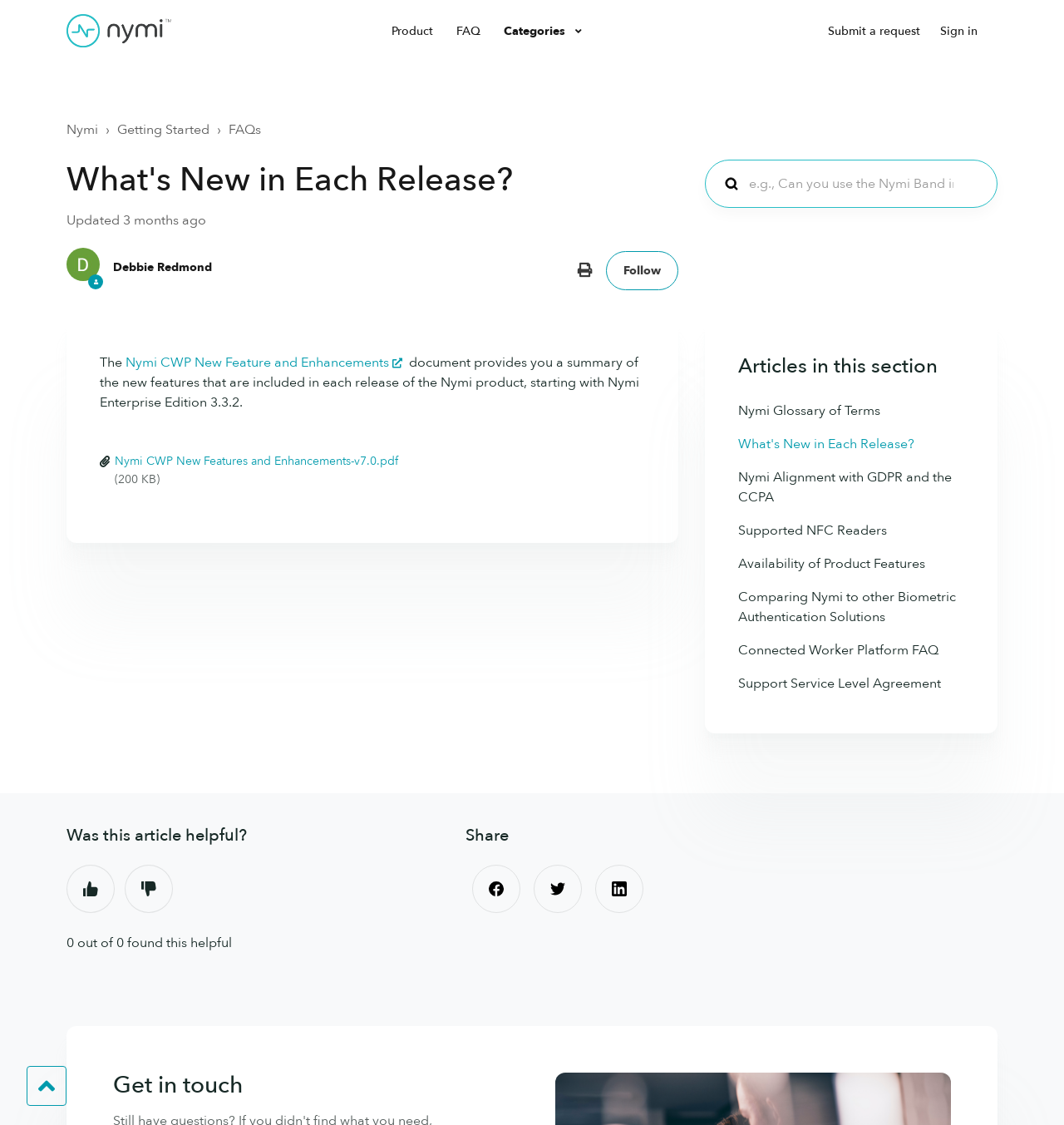What is the main heading displayed on the webpage? Please provide the text.

What's New in Each Release?